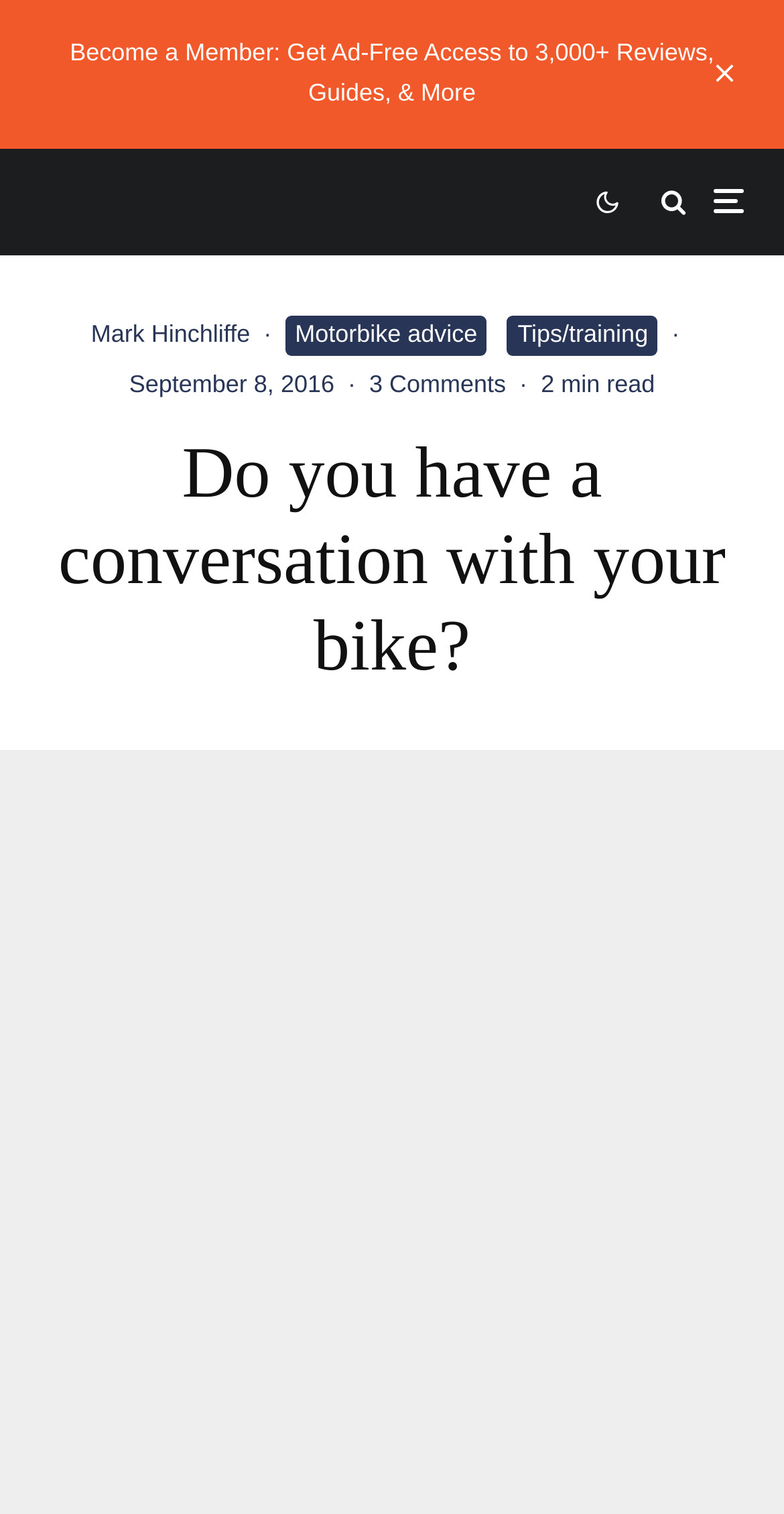Please find and generate the text of the main heading on the webpage.

Do you have a conversation with your bike?